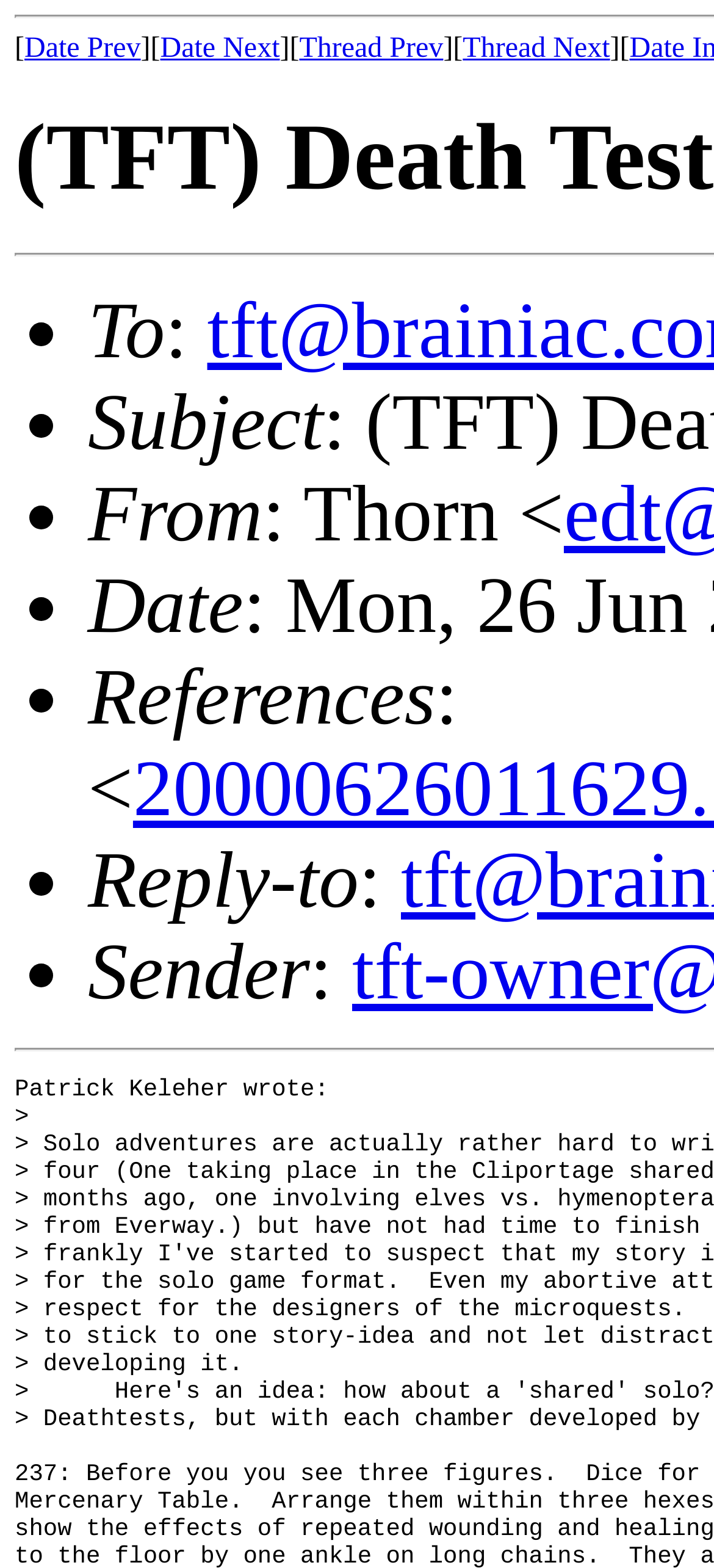Respond to the question with just a single word or phrase: 
What is the format of the list items?

Bullet points